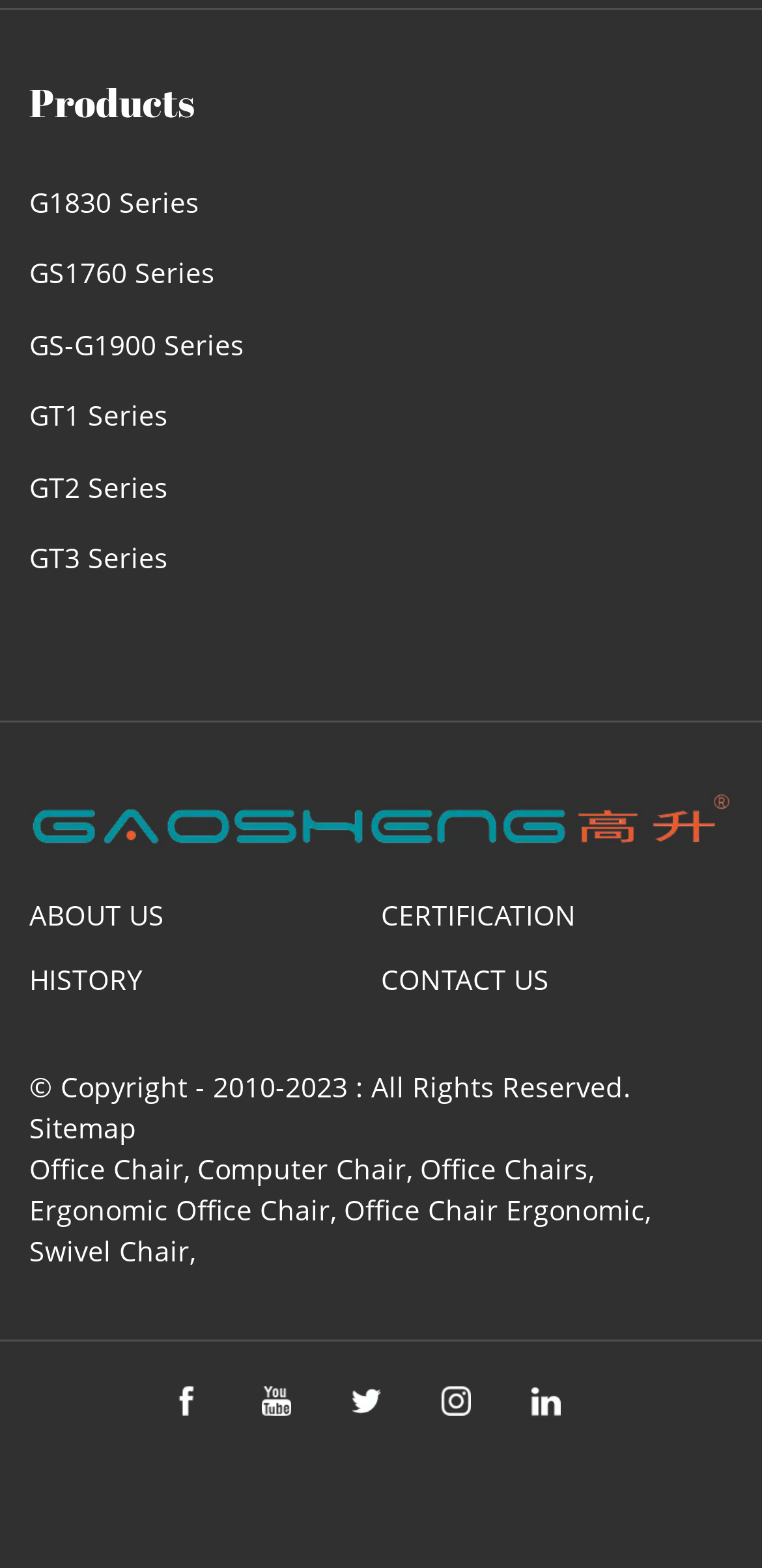What is the main category of products offered?
Refer to the image and provide a concise answer in one word or phrase.

Office Chairs